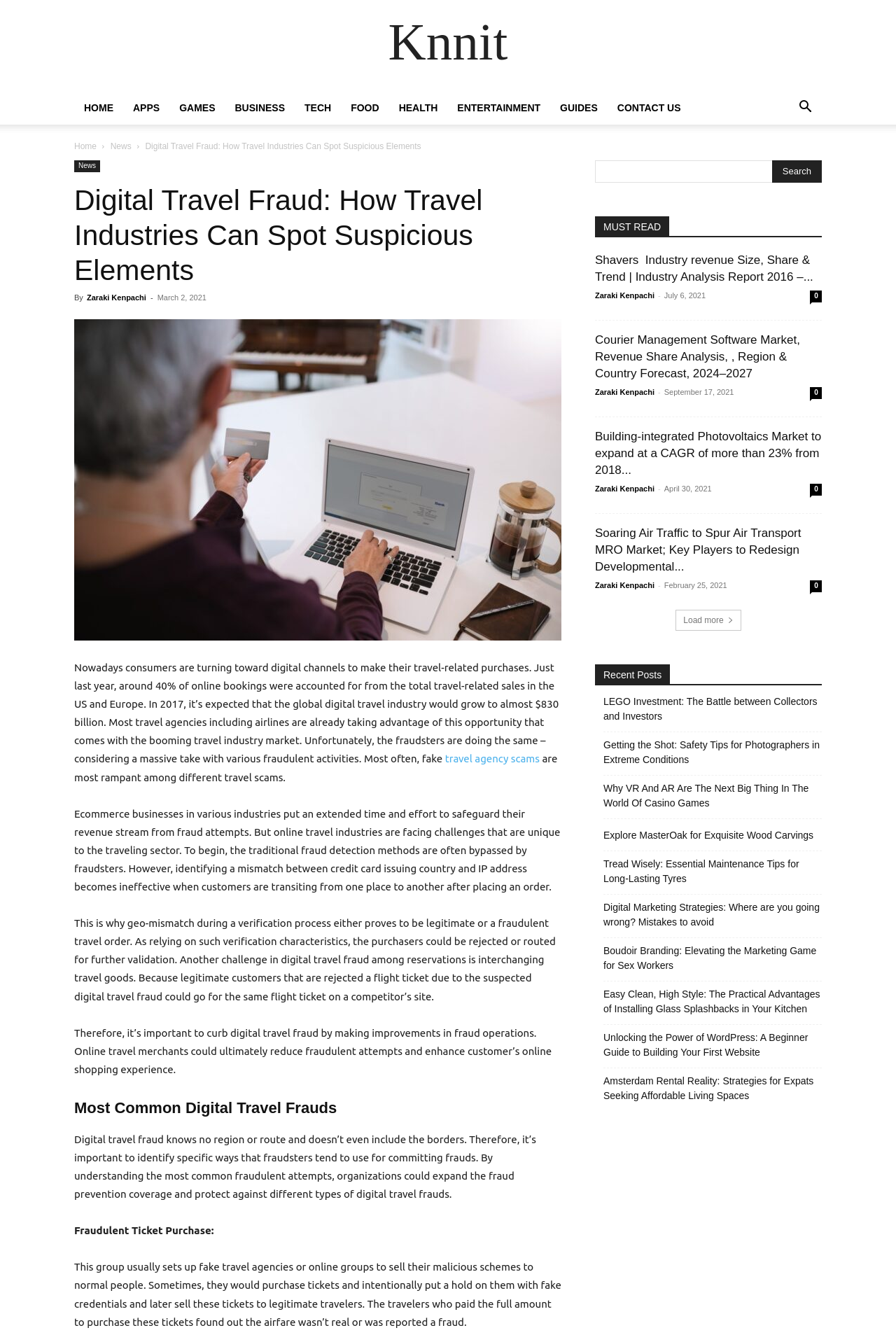Identify the bounding box coordinates necessary to click and complete the given instruction: "Load more recent posts".

[0.754, 0.457, 0.827, 0.472]